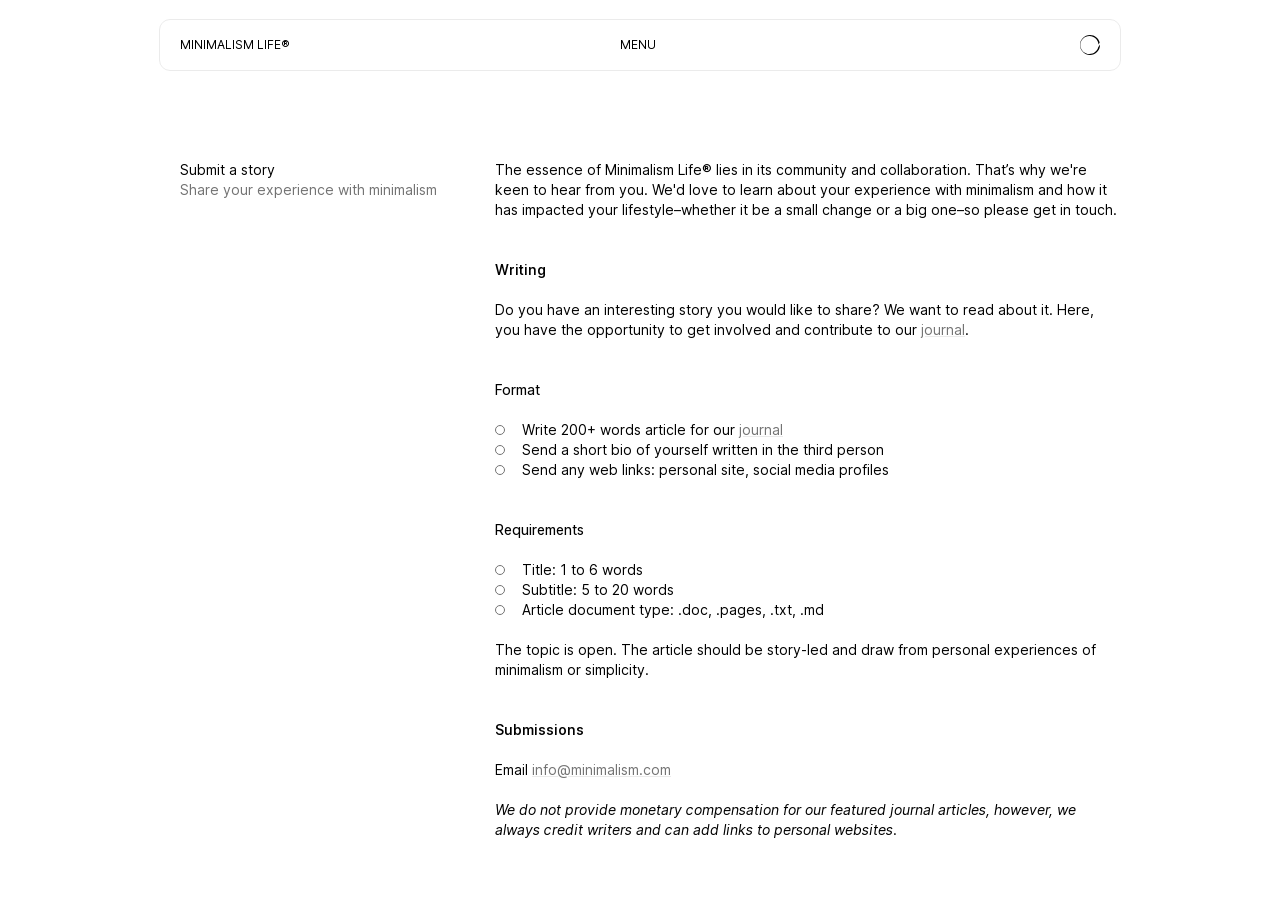Please find the bounding box for the UI component described as follows: "info@minimalism.com".

[0.416, 0.834, 0.524, 0.853]